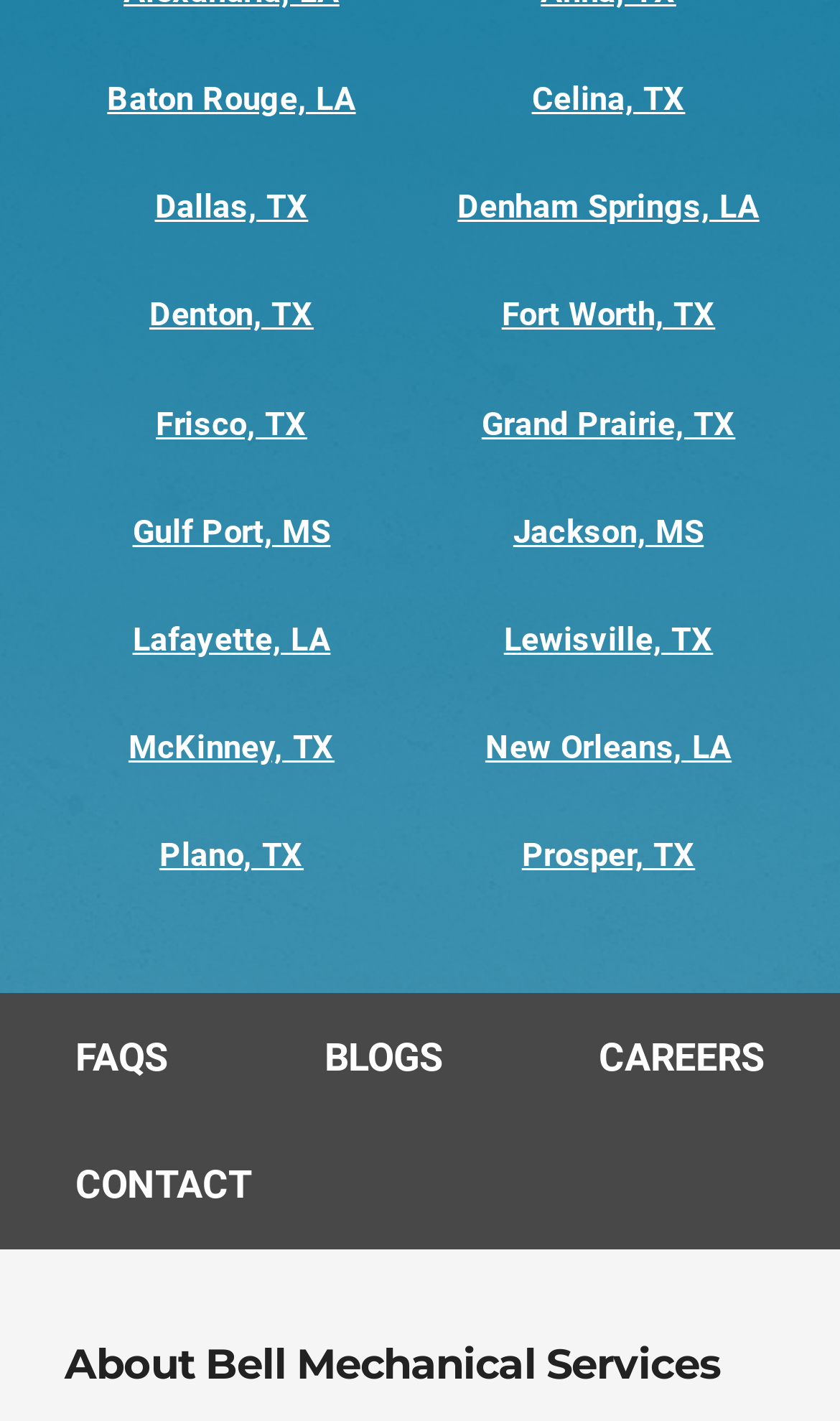Respond with a single word or phrase to the following question: What is the last location listed?

Prosper, TX